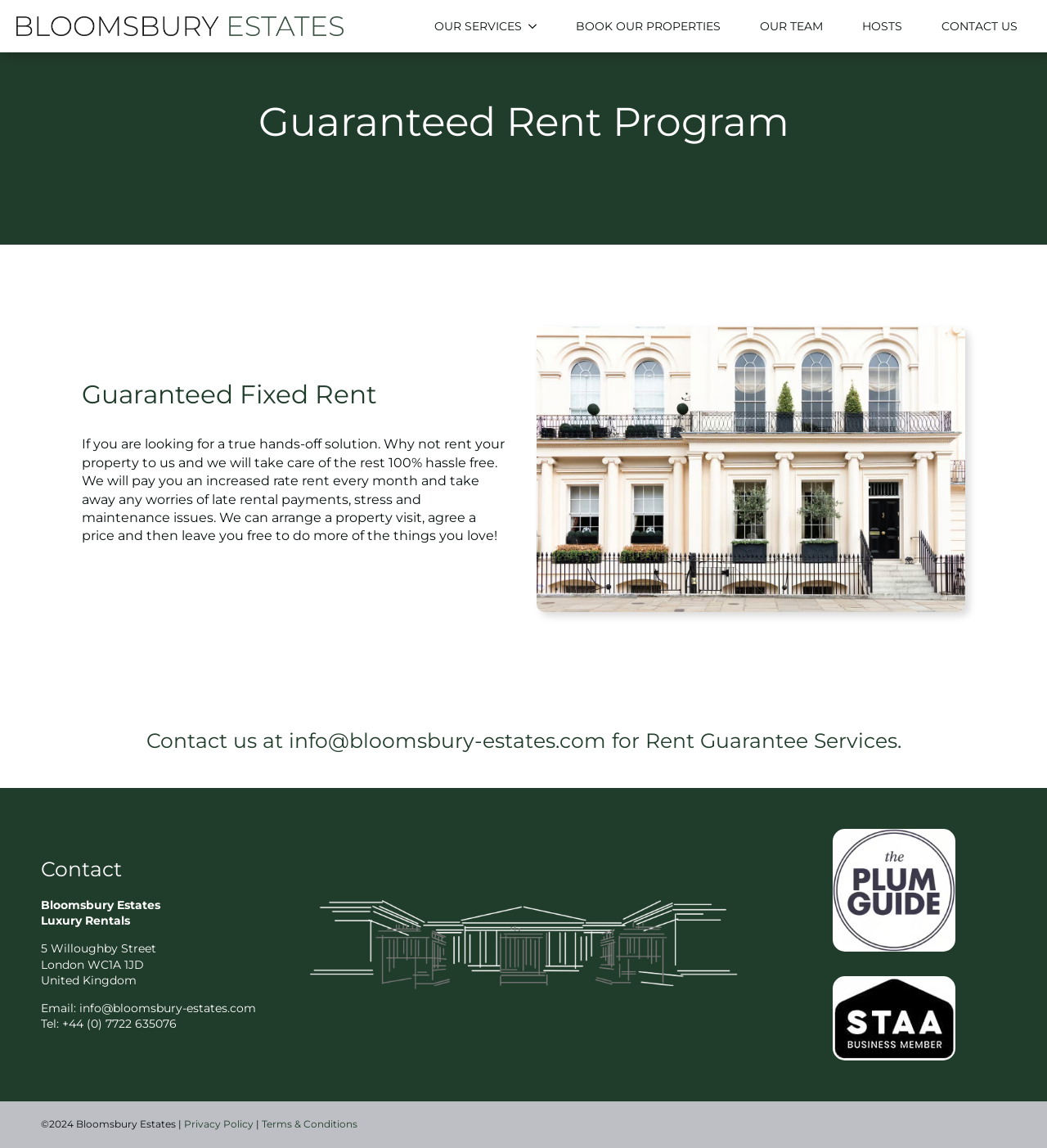Show the bounding box coordinates of the element that should be clicked to complete the task: "Click on 'info@bloomsbury-estates.com'".

[0.275, 0.634, 0.579, 0.656]